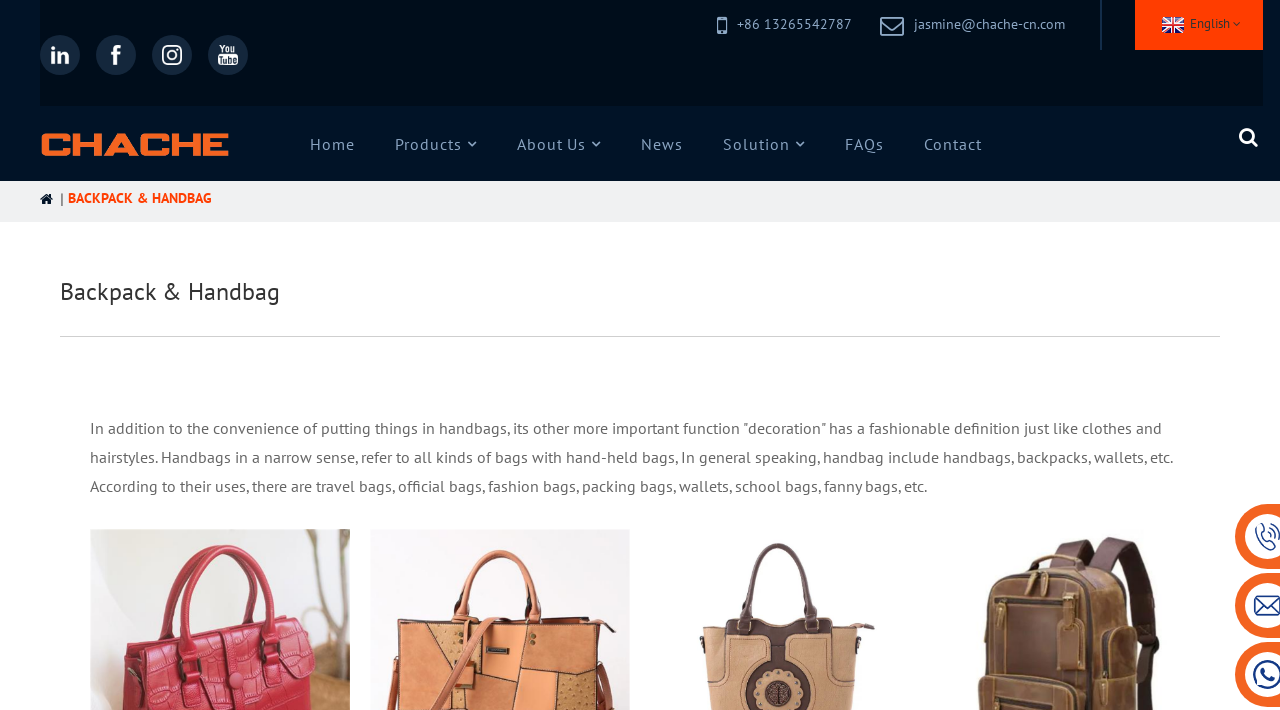Give the bounding box coordinates for the element described by: "Contact".

[0.706, 0.183, 0.783, 0.225]